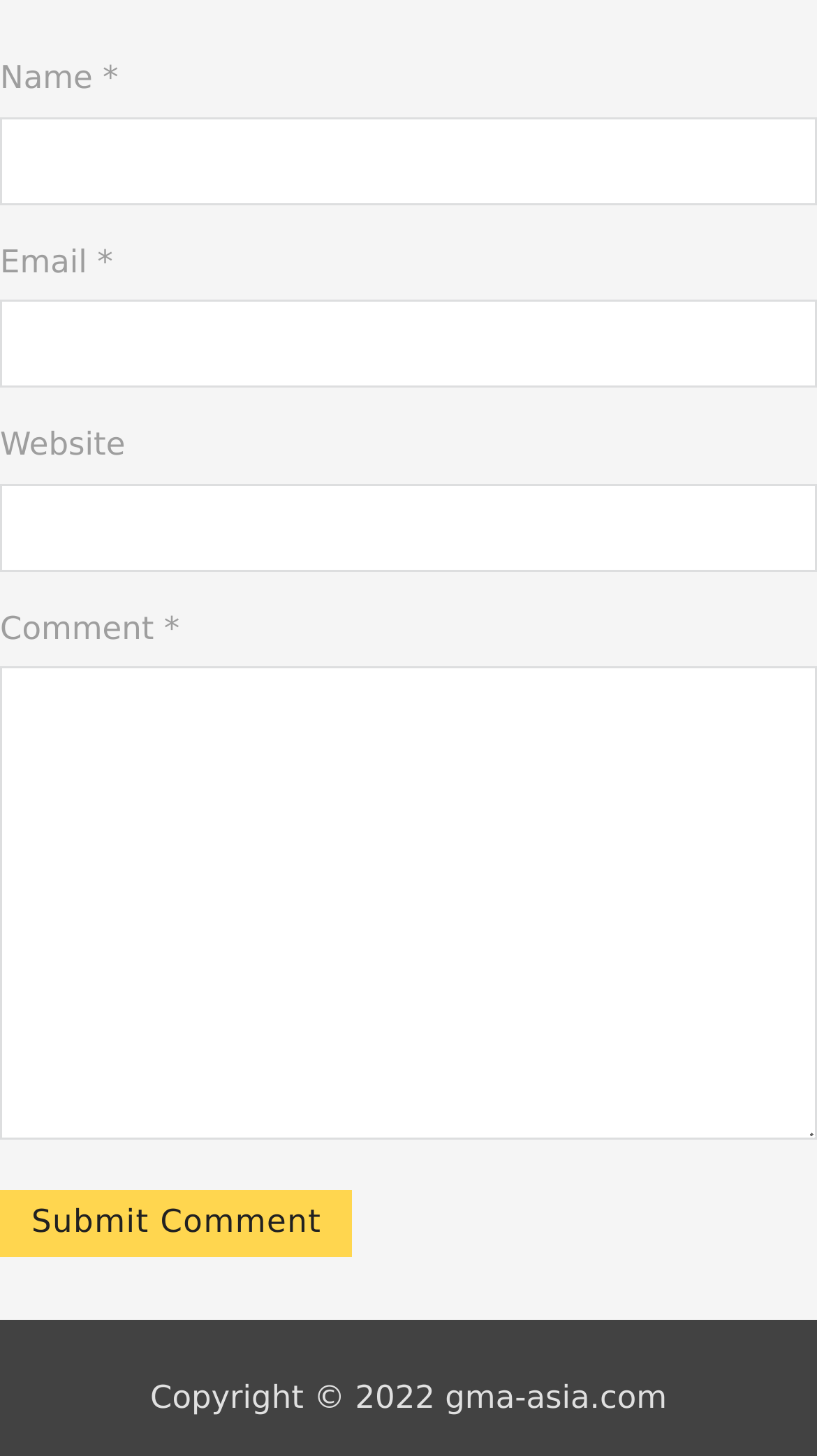Is the 'Website' field required?
Please provide a detailed and thorough answer to the question.

The 'Website' field is not required because the textbox corresponding to the 'Website' field has the 'required: False' attribute, indicating that it is an optional field.